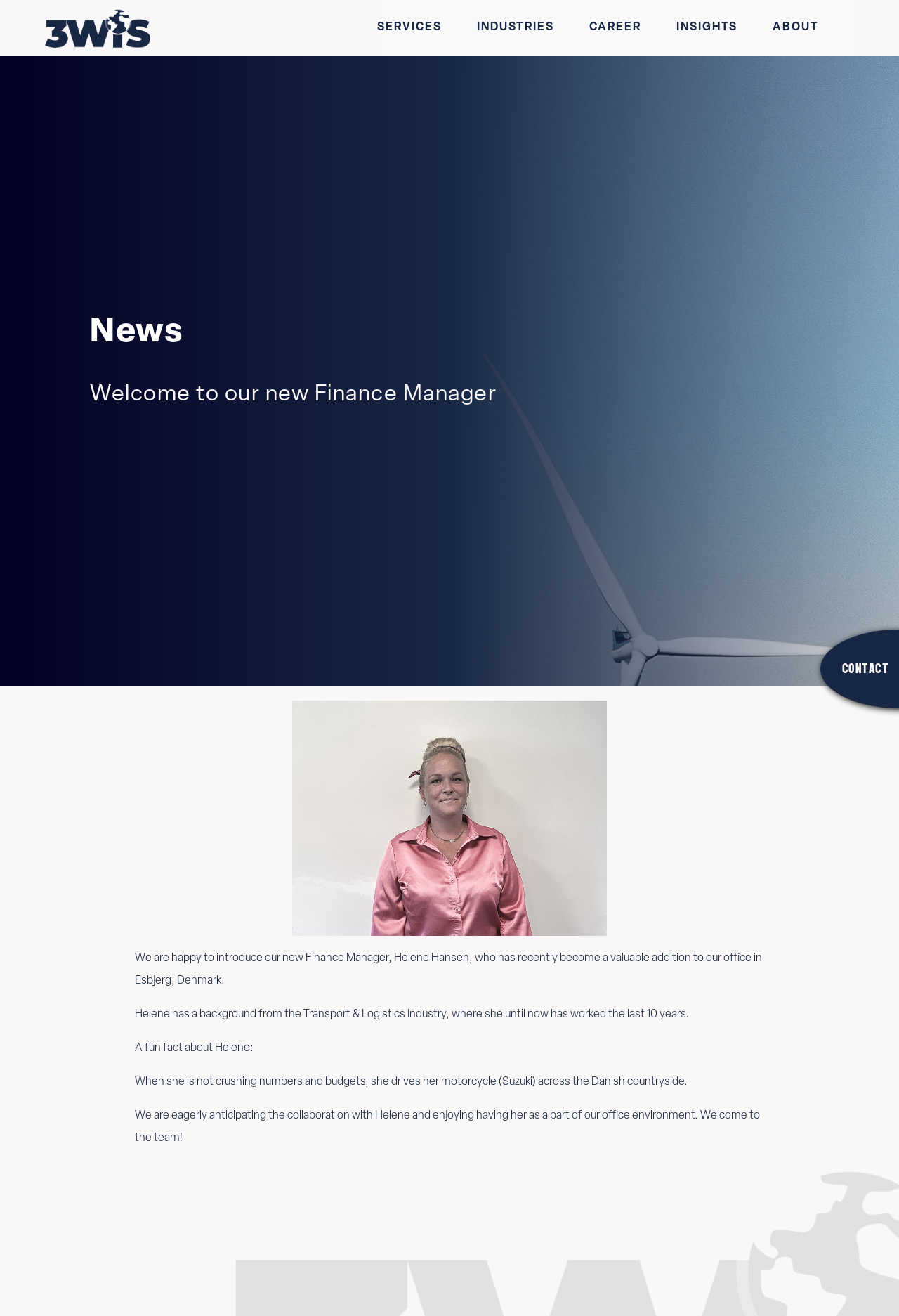What is Helene Hansen's new role?
Based on the visual, give a brief answer using one word or a short phrase.

Finance Manager